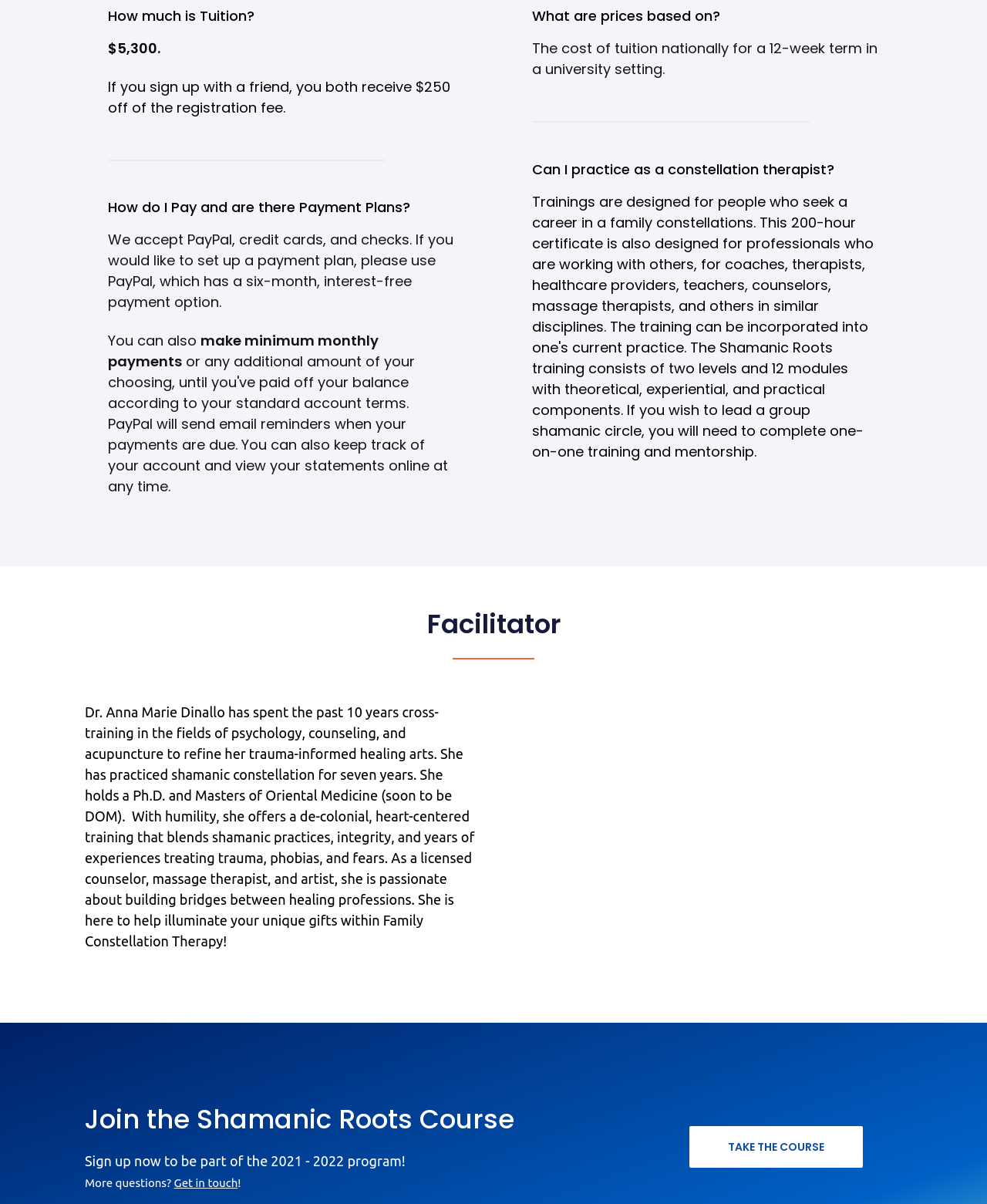Provide your answer in one word or a succinct phrase for the question: 
What is the call to action at the bottom of the page?

TAKE THE COURSE